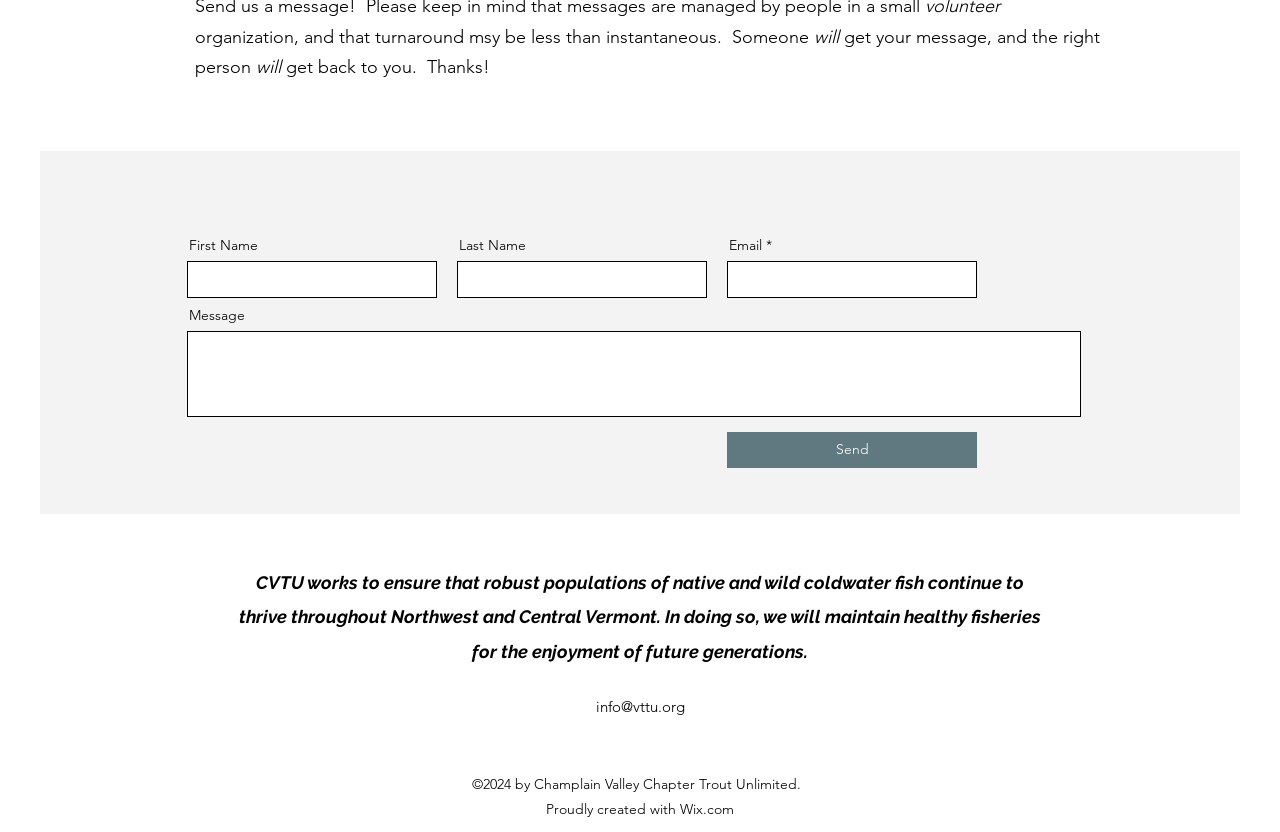Find and provide the bounding box coordinates for the UI element described here: "Send". The coordinates should be given as four float numbers between 0 and 1: [left, top, right, bottom].

[0.568, 0.519, 0.763, 0.562]